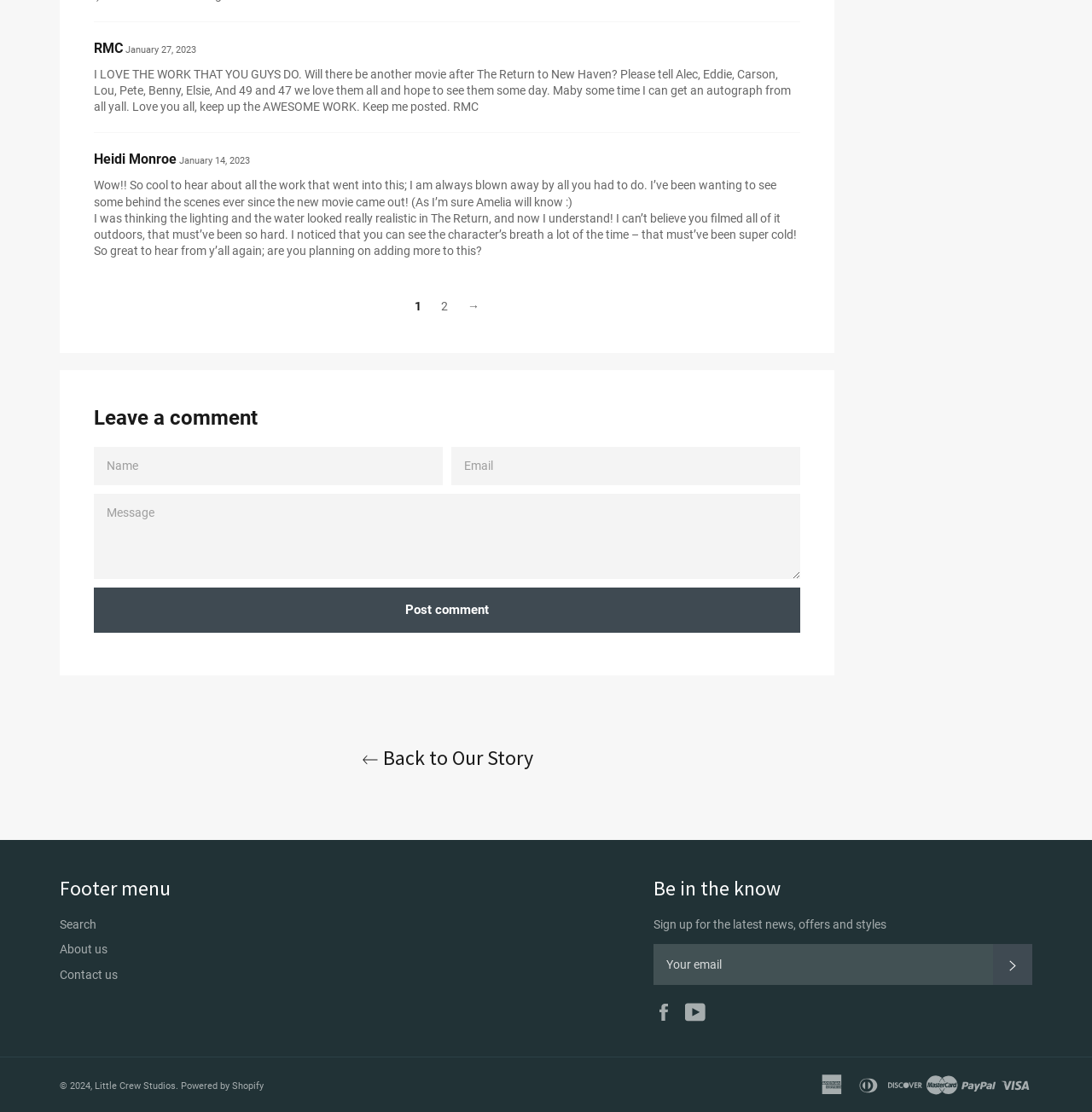Please find and report the bounding box coordinates of the element to click in order to perform the following action: "Go back to Our Story". The coordinates should be expressed as four float numbers between 0 and 1, in the format [left, top, right, bottom].

[0.07, 0.669, 0.748, 0.694]